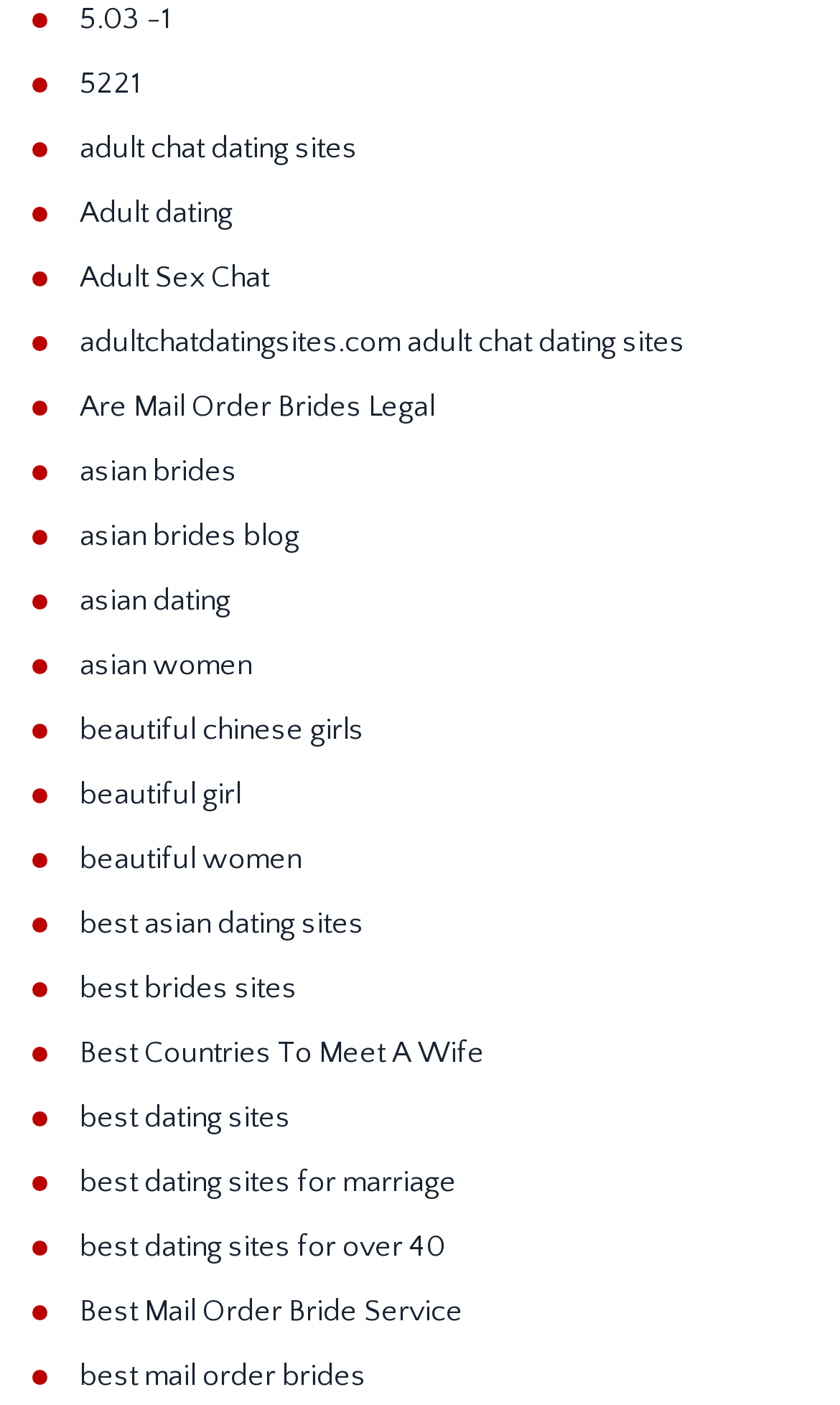Find the bounding box coordinates of the clickable element required to execute the following instruction: "visit 'adult chat dating sites' page". Provide the coordinates as four float numbers between 0 and 1, i.e., [left, top, right, bottom].

[0.095, 0.093, 0.426, 0.118]